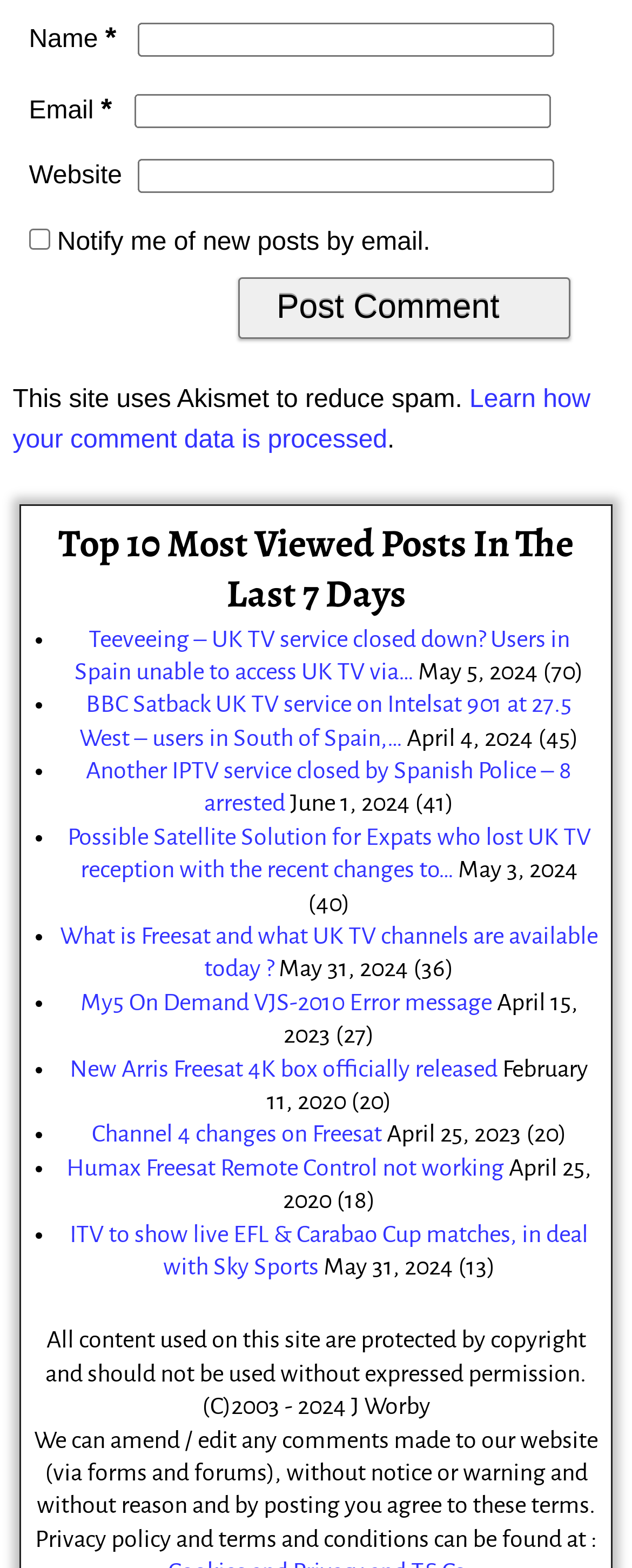Provide the bounding box coordinates for the area that should be clicked to complete the instruction: "Click the 'Teeveeing – UK TV service closed down? Users in Spain unable to access UK TV via…' link".

[0.118, 0.399, 0.901, 0.436]